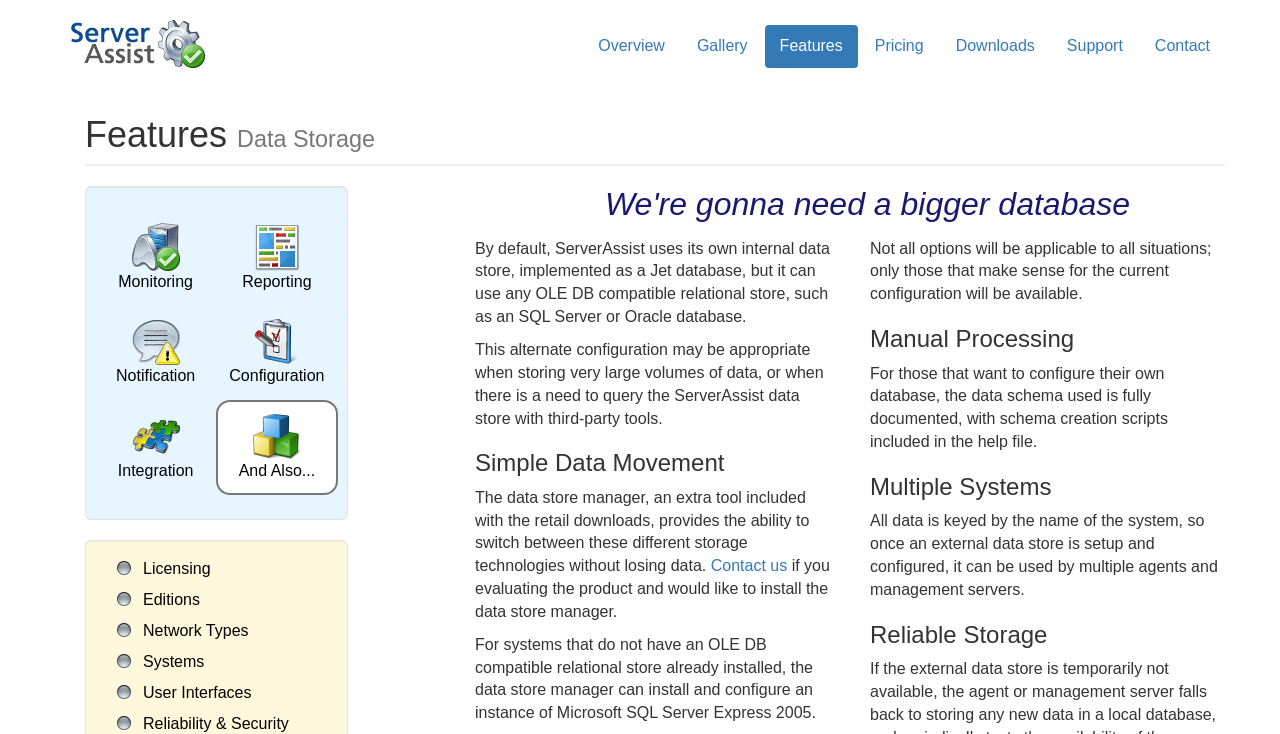Articulate a detailed summary of the webpage's content and design.

The webpage is about ServerAssist, a server and network monitoring software. At the top, there is a navigation menu with links to "Home", "Overview", "Gallery", "Features", "Pricing", "Downloads", "Support", and "Contact". Below the navigation menu, there is a heading that reads "Features Data Storage".

The main content of the page is divided into several sections. On the left side, there are links to different features of the software, including "Monitoring", "Reporting", "Notification", "Configuration", "Integration", and "And Also...". Each of these links has a corresponding image next to it.

On the right side, there is a section that describes the data storage capabilities of ServerAssist. The text explains that the software uses its own internal data store, but can also use external relational stores like SQL Server or Oracle database. There are several paragraphs of text that provide more details about the data storage options, including the ability to switch between different storage technologies without losing data.

Below this section, there are three headings: "Simple Data Movement", "Manual Processing", and "Multiple Systems". Each of these headings is followed by a paragraph of text that provides more information about the corresponding feature.

At the bottom of the page, there is a link to "Contact us" and a paragraph of text that provides additional information about the data store manager tool.